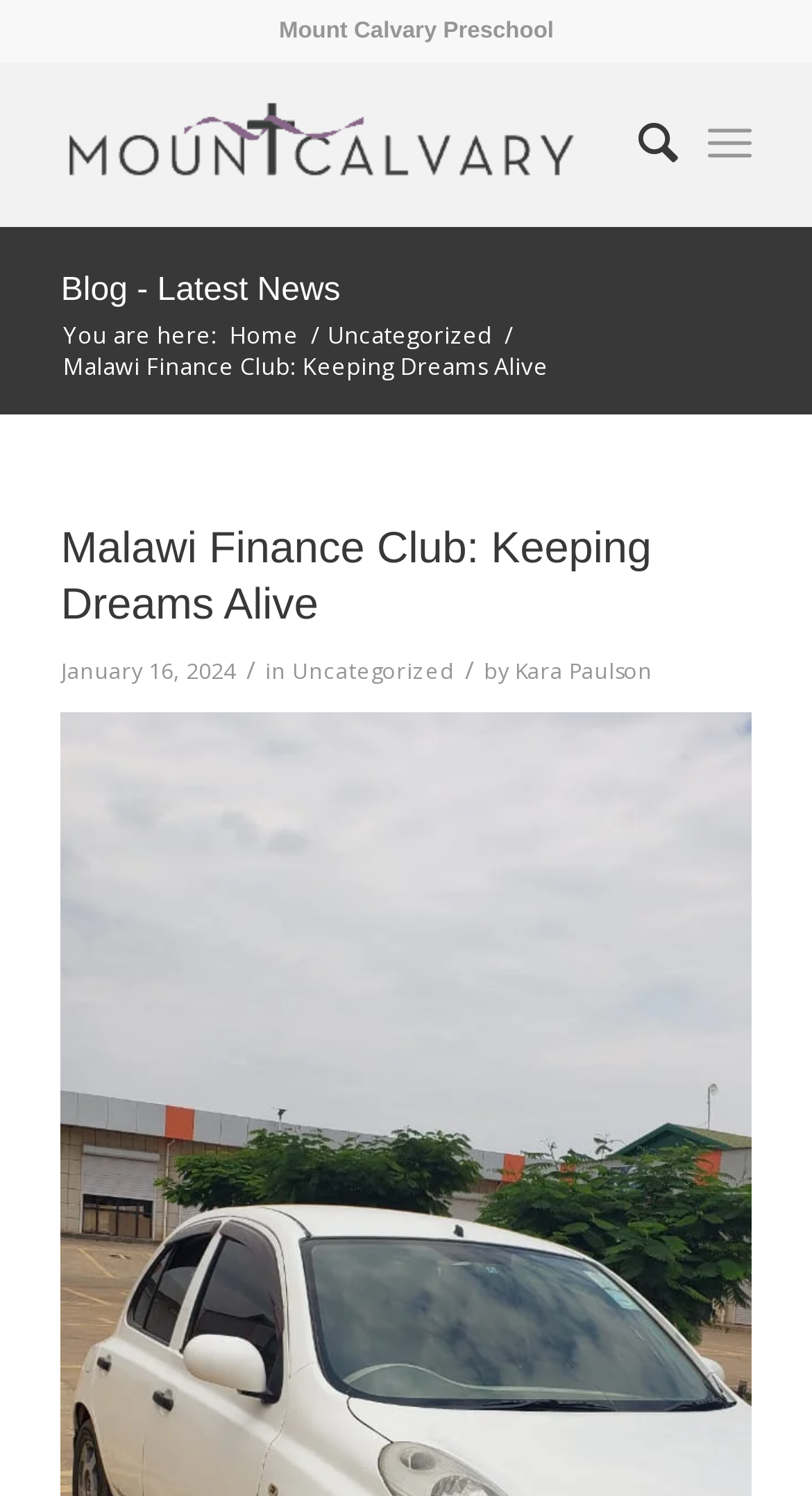How many menu items are there?
Please give a detailed and elaborate answer to the question based on the image.

I counted the number of menu items by looking at the 'menu' element, which has three child elements: 'Mount Calvary Preschool', 'Search', and 'Menu'.